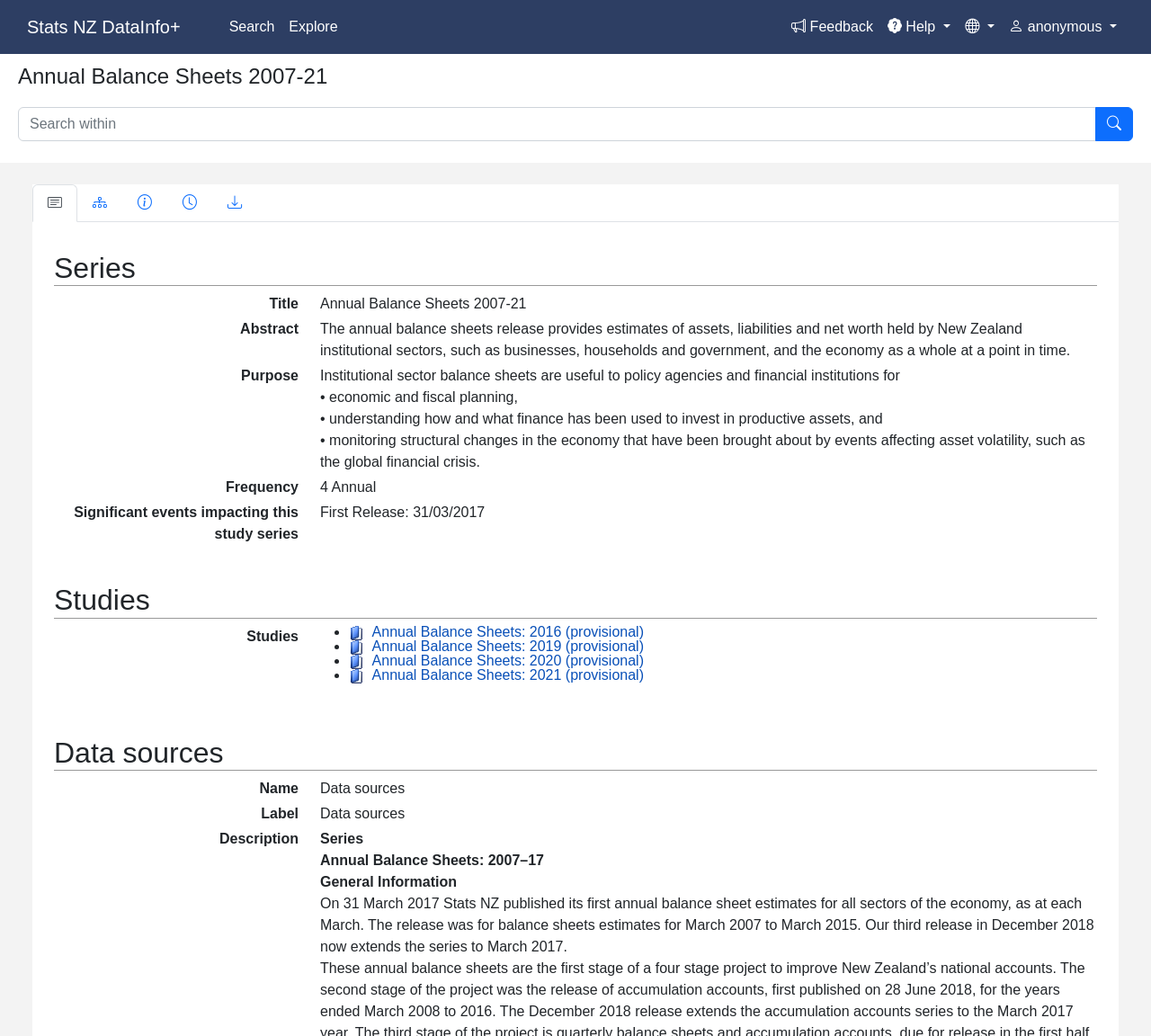How often are the annual balance sheets released?
Please provide a detailed answer to the question.

The webpage states that the frequency of the study series is annual, which means that the annual balance sheets are released every year.